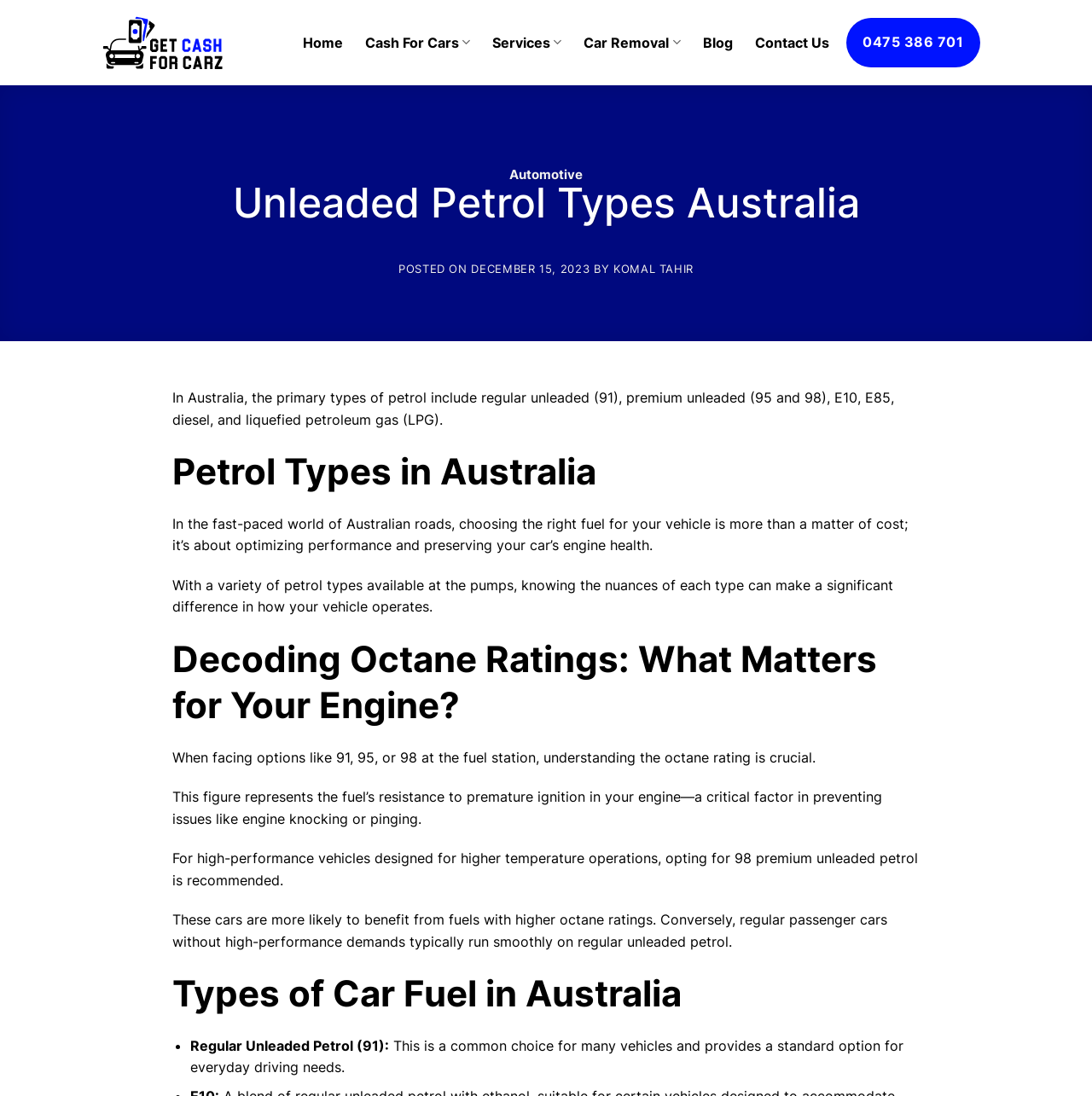Please find the bounding box coordinates of the element's region to be clicked to carry out this instruction: "Scroll to the top of the page".

[0.959, 0.963, 0.983, 0.988]